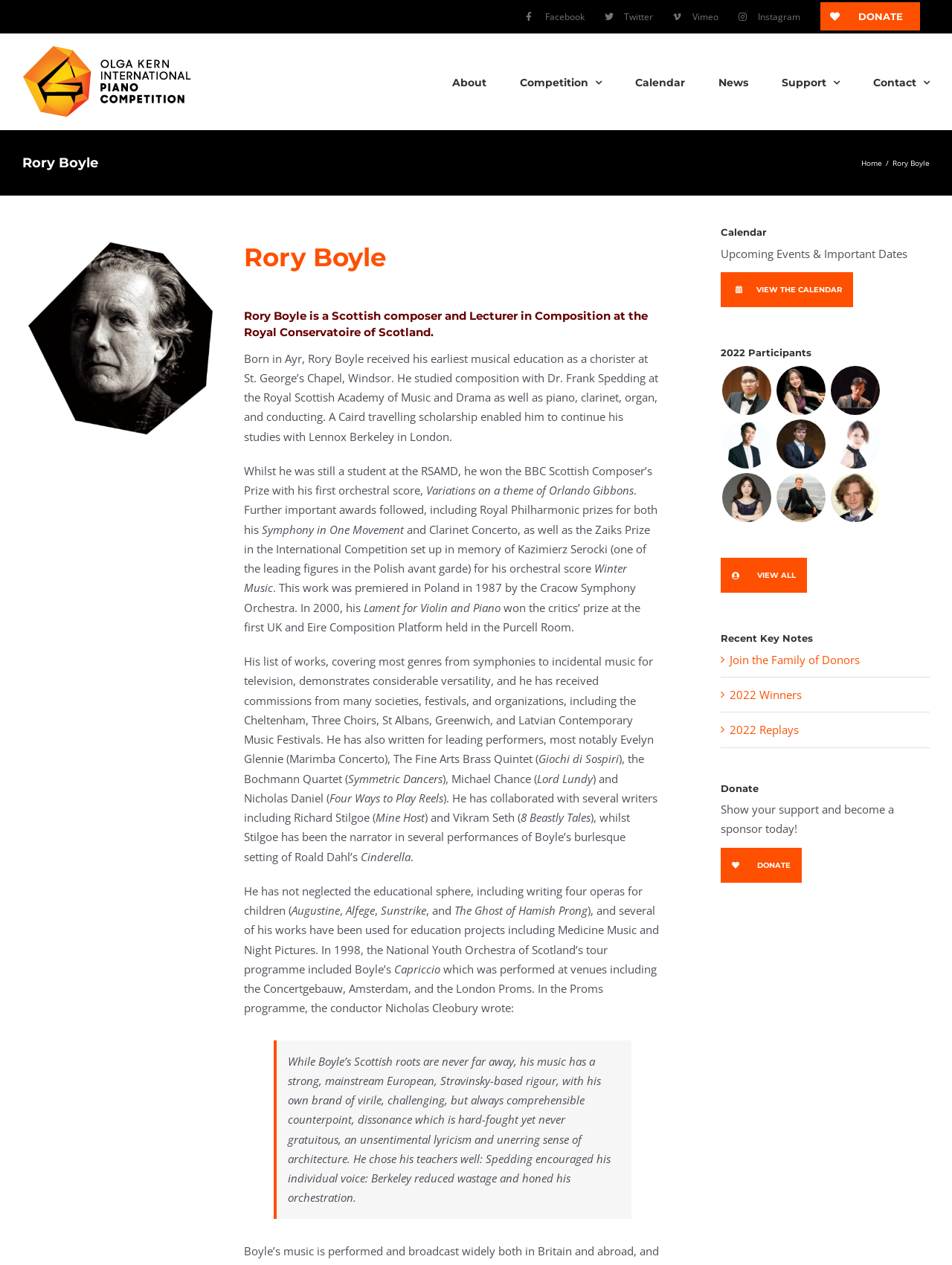What is the name of the first opera mentioned?
Look at the image and respond with a one-word or short-phrase answer.

Augustine